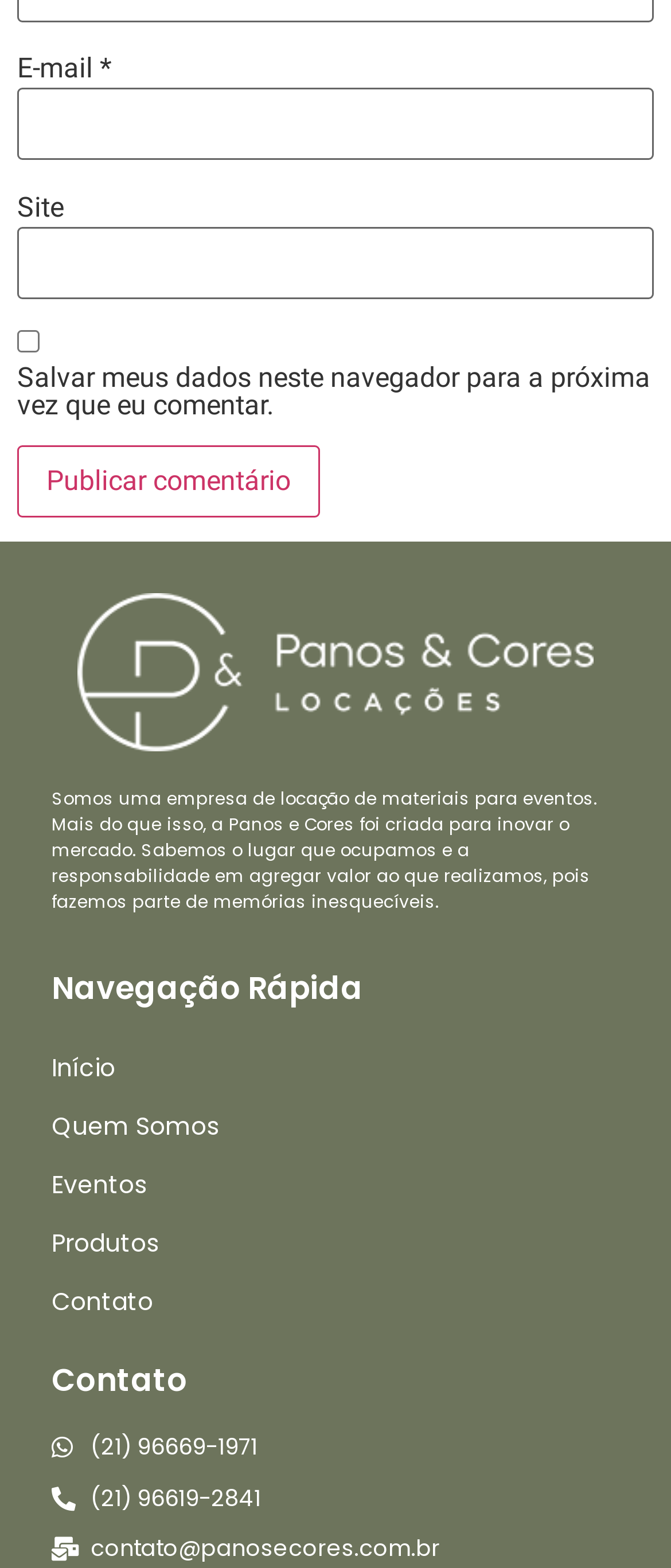Give a one-word or short phrase answer to this question: 
What is the company's phone number?

(21) 96669-1971